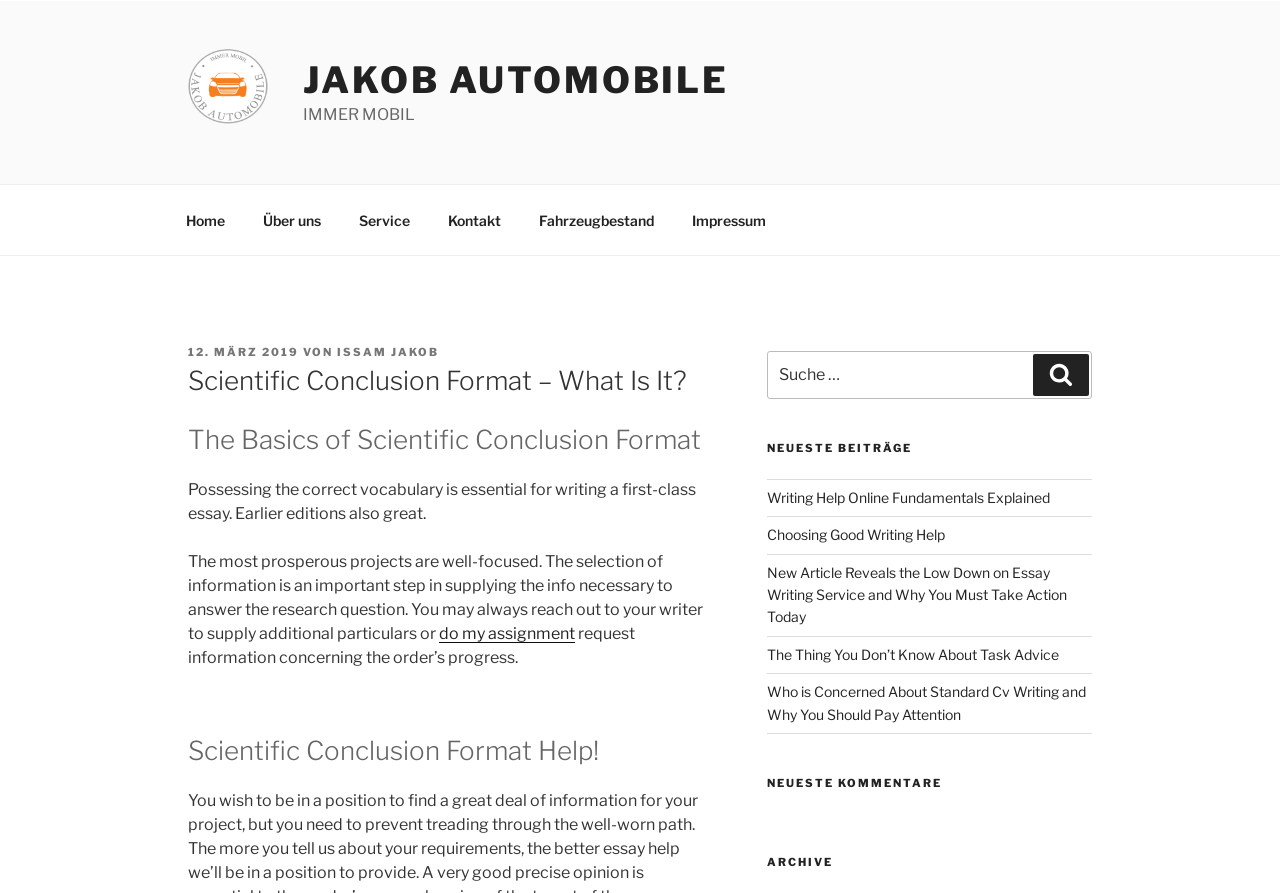Please identify the bounding box coordinates of the clickable area that will fulfill the following instruction: "Click on the 'TRADING' link". The coordinates should be in the format of four float numbers between 0 and 1, i.e., [left, top, right, bottom].

None